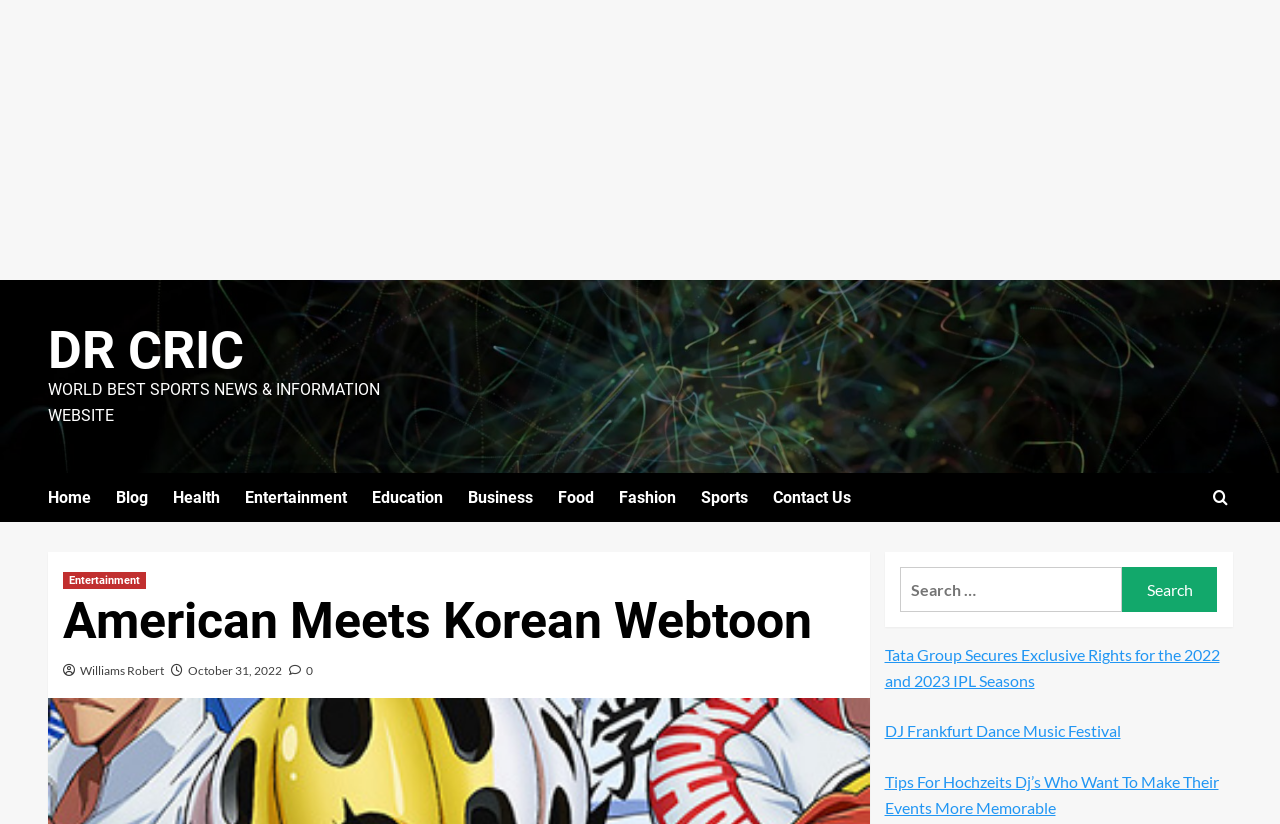Locate the bounding box coordinates of the element I should click to achieve the following instruction: "Check out the latest Sports news".

[0.547, 0.574, 0.604, 0.634]